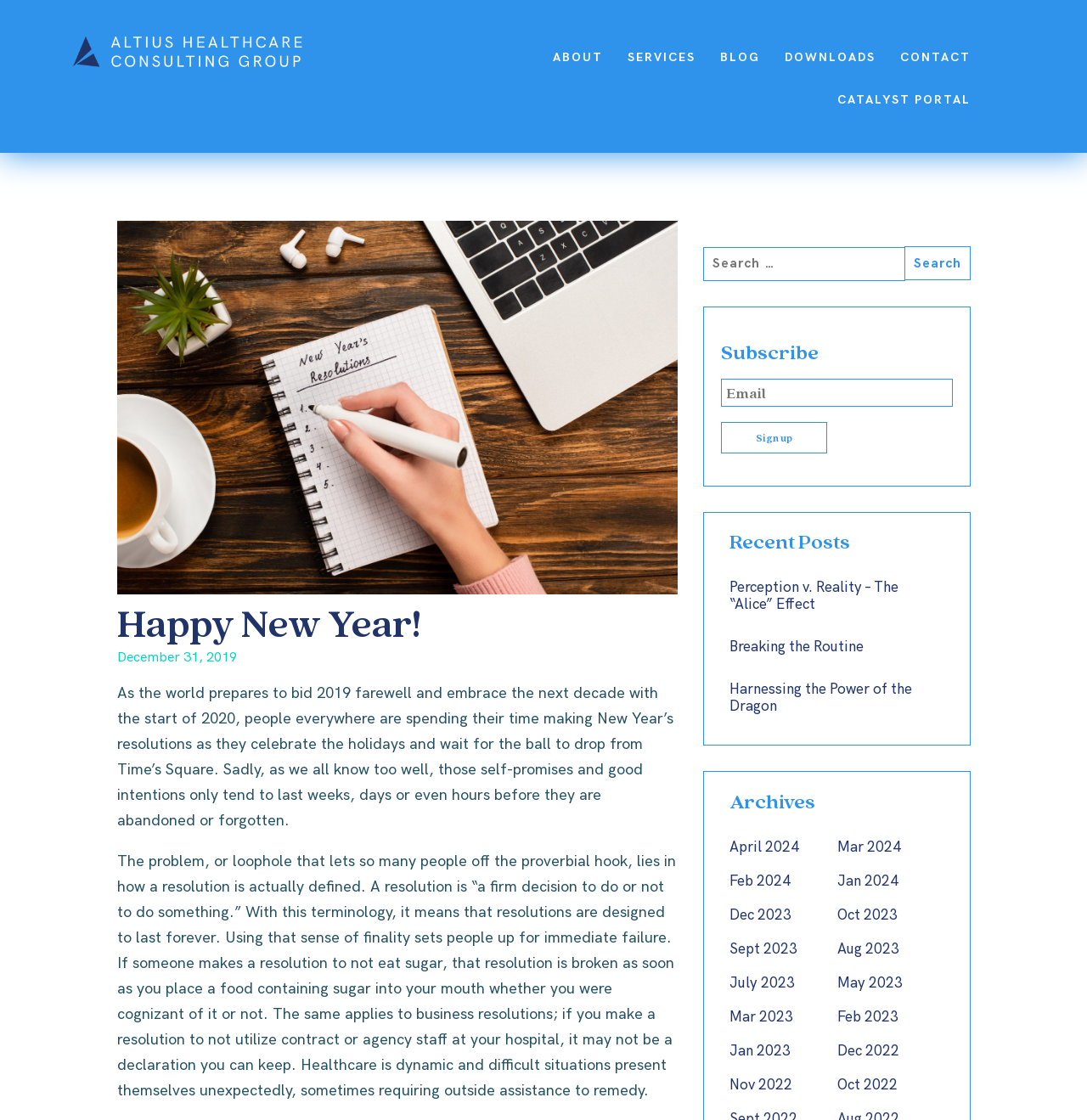Provide a single word or phrase to answer the given question: 
What is the topic of the recent post 'Perception v. Reality – The “Alice” Effect'?

Not specified